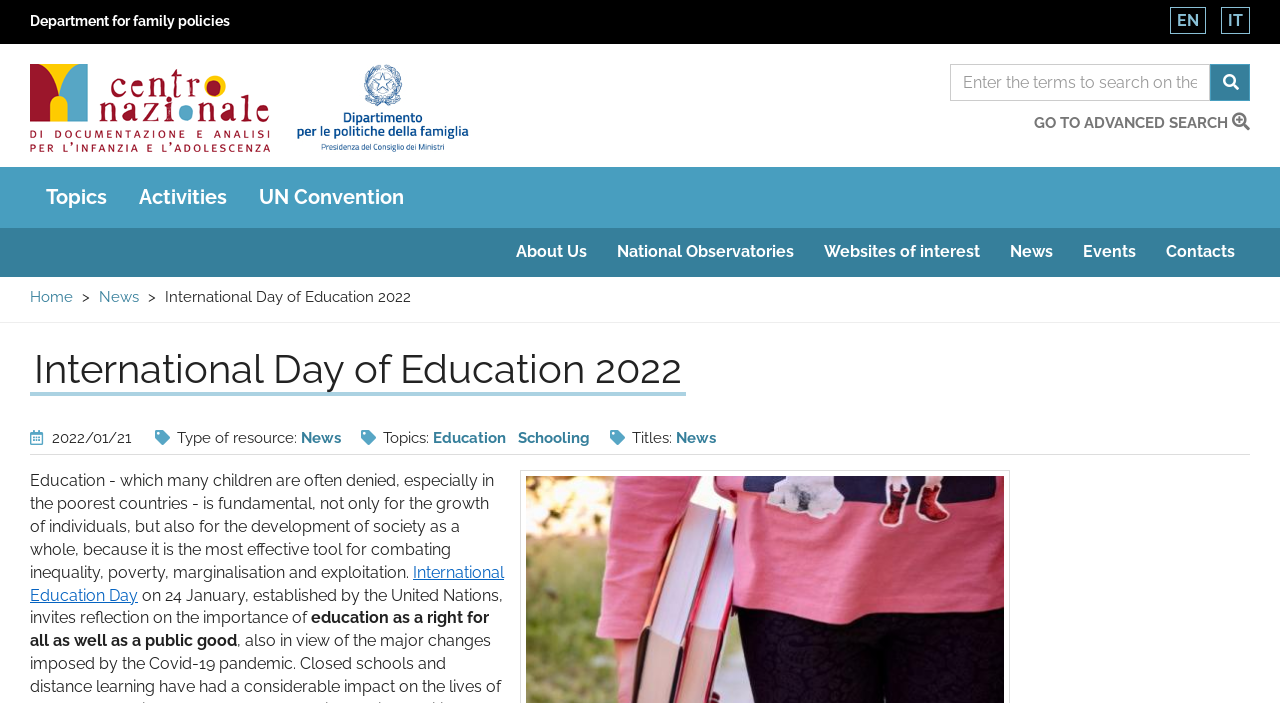Locate the bounding box coordinates of the clickable element to fulfill the following instruction: "Search for something". Provide the coordinates as four float numbers between 0 and 1 in the format [left, top, right, bottom].

[0.742, 0.091, 0.945, 0.143]